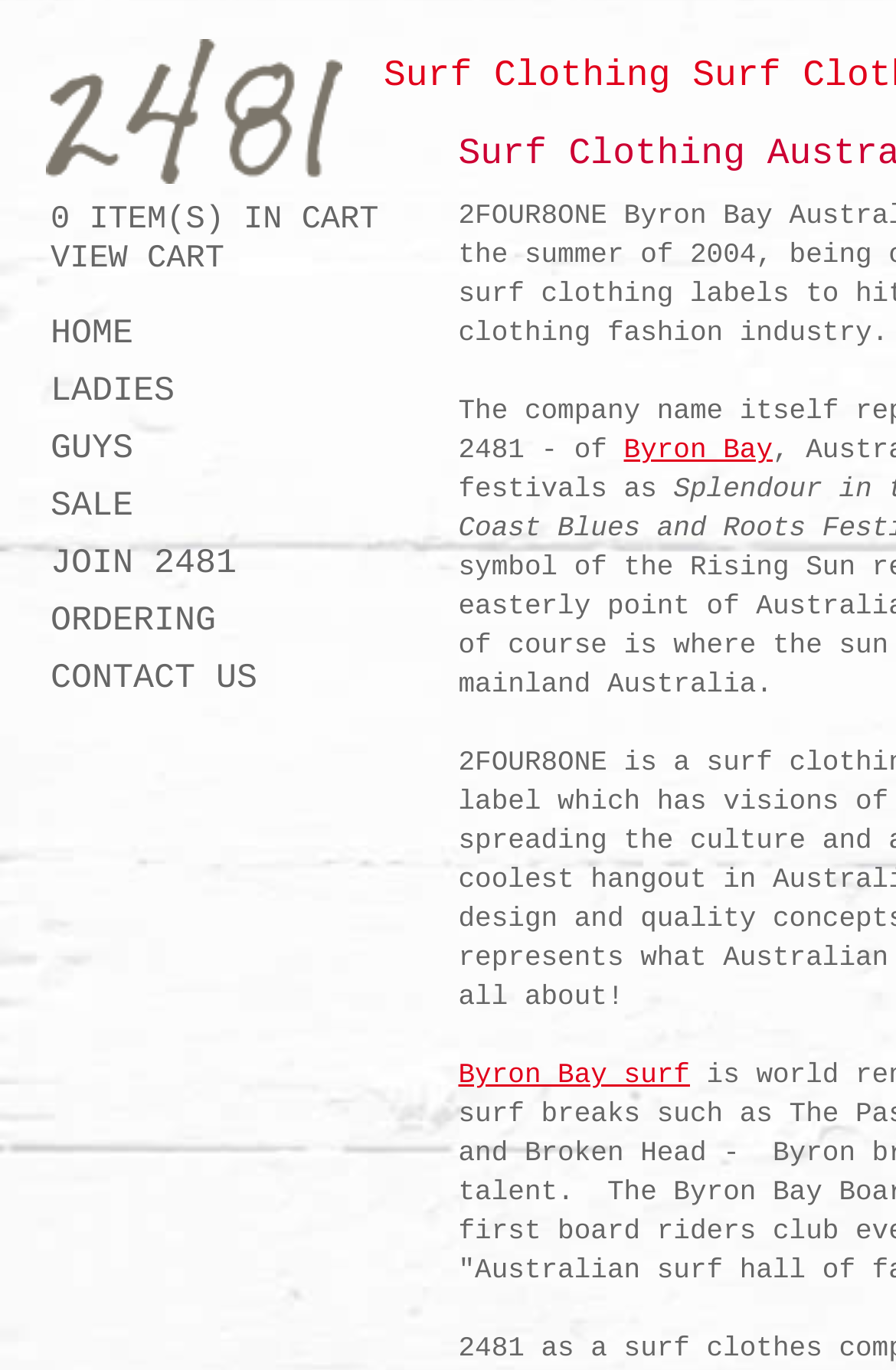Produce an extensive caption that describes everything on the webpage.

This webpage is about 2FOUR8ONE, a surf clothing and street wear brand from Byron Bay, Australia. At the top left corner, there is a logo image with a text "logo" and a notification "0 ITEM(S) IN CART" next to it. Below the logo, there is a "VIEW CART" link. 

To the right of the logo, there is a navigation menu with several links, including "HOME", "LADIES", "GUYS", "SALE", "JOIN 2481", "ORDERING", and "CONTACT US". These links are arranged vertically, with "HOME" at the top and "CONTACT US" at the bottom.

Further down the page, there are two more links: "Byron Bay" and "Byron Bay surf". The "Byron Bay" link is located near the center of the page, while the "Byron Bay surf" link is near the bottom right corner.